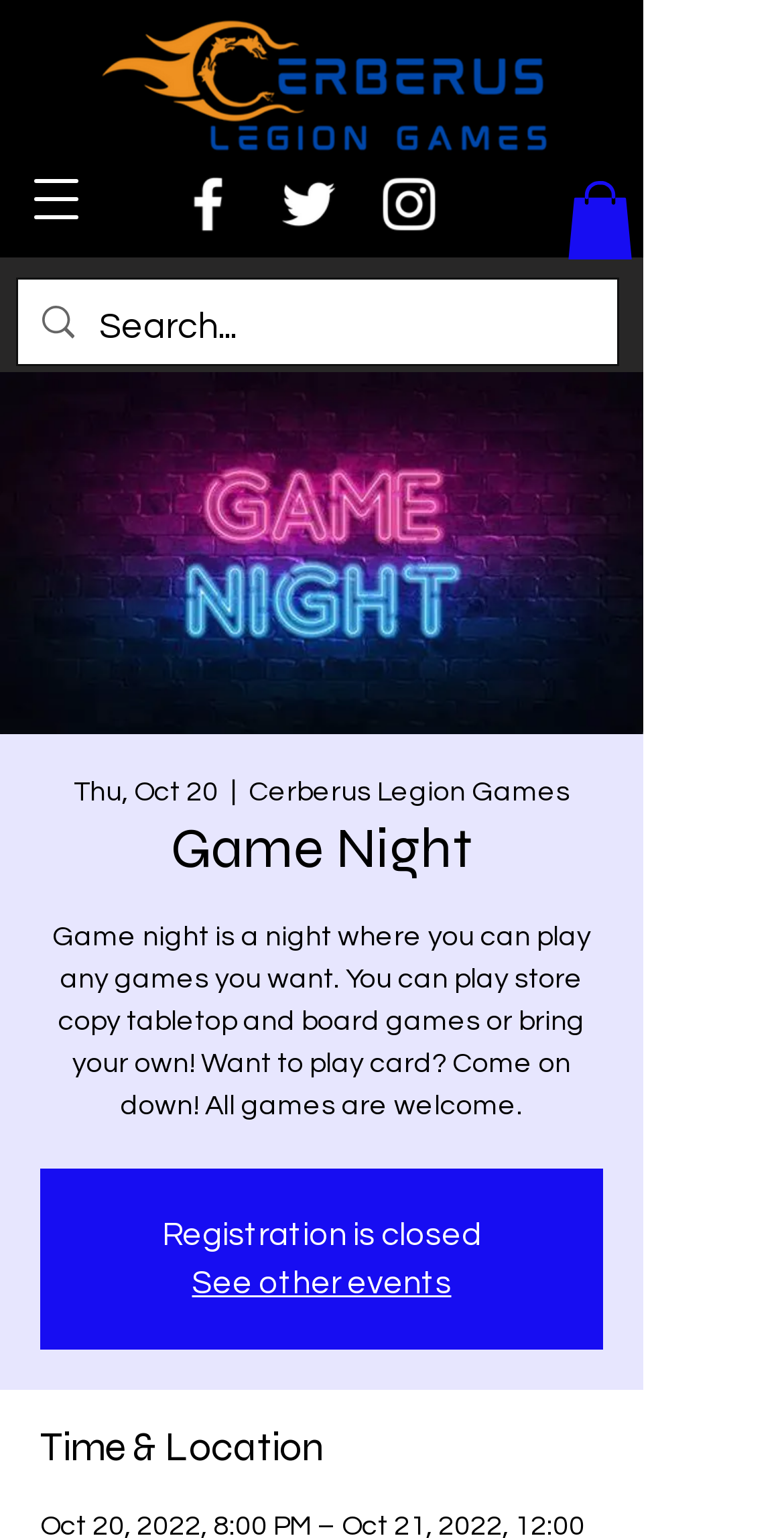Provide a short answer using a single word or phrase for the following question: 
What is the purpose of the search box?

Search